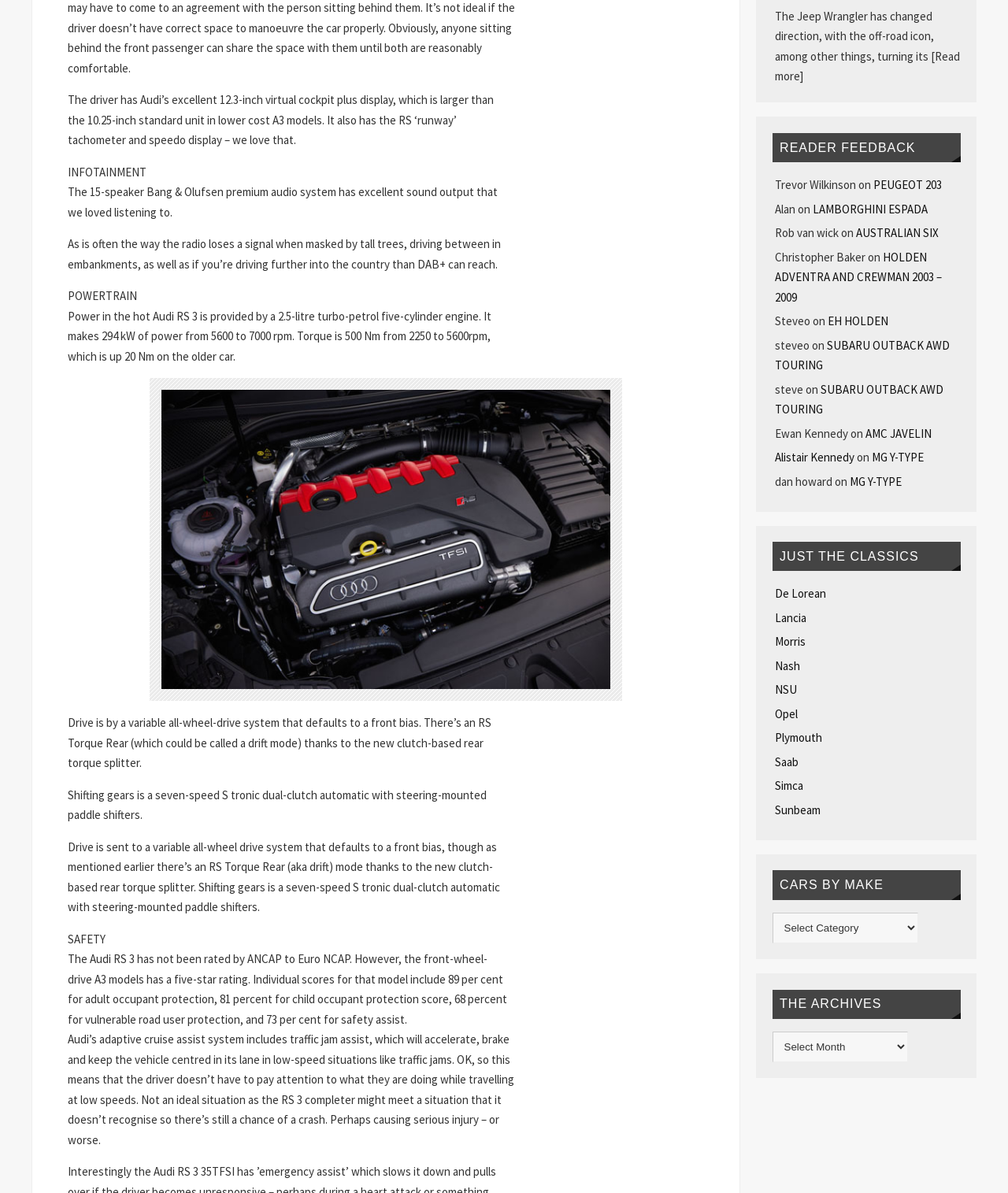Determine the bounding box coordinates of the clickable area required to perform the following instruction: "Click on 'PEUGEOT 203'". The coordinates should be represented as four float numbers between 0 and 1: [left, top, right, bottom].

[0.866, 0.149, 0.934, 0.161]